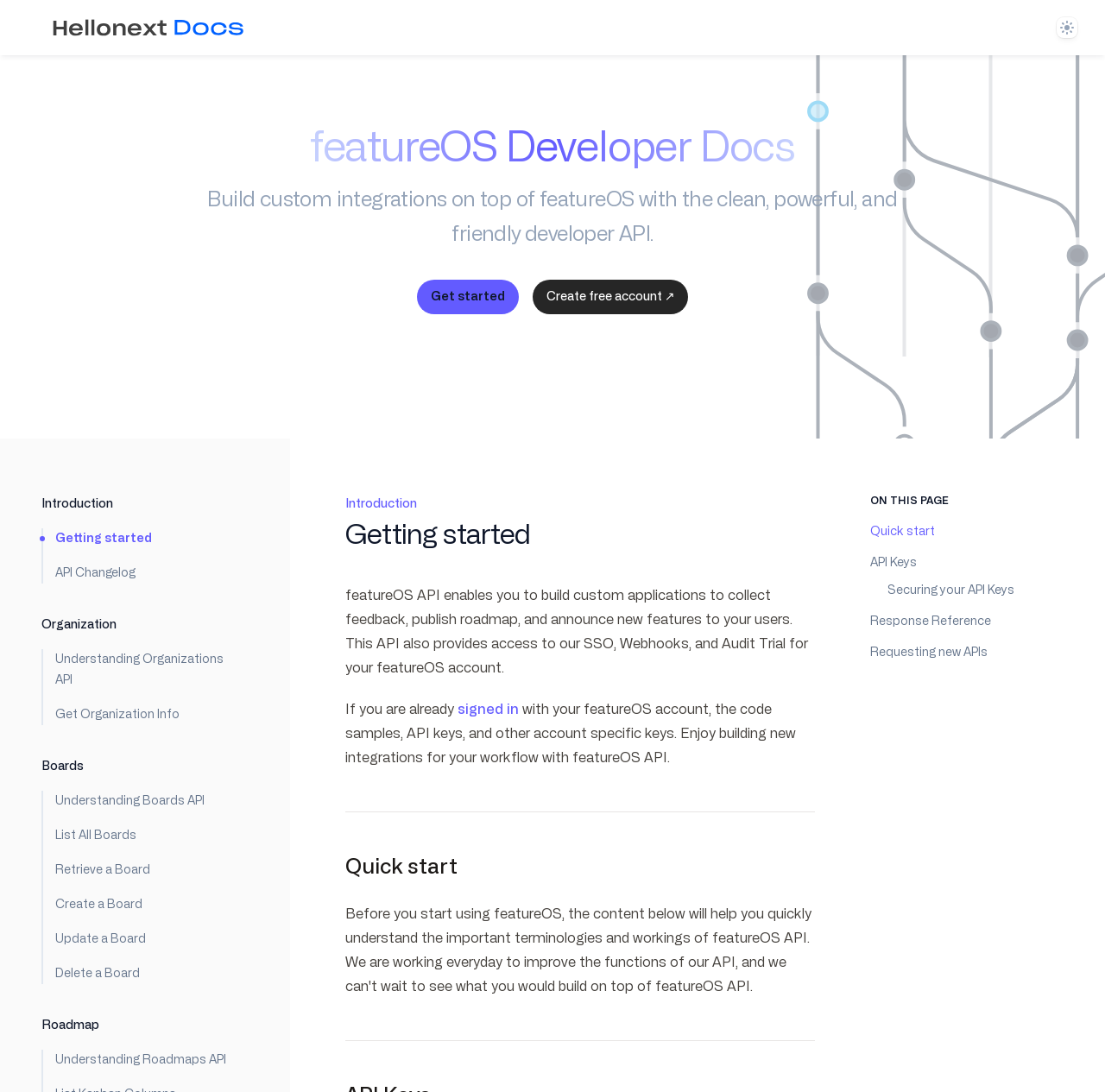Pinpoint the bounding box coordinates of the clickable element to carry out the following instruction: "Get started."

[0.377, 0.256, 0.469, 0.288]